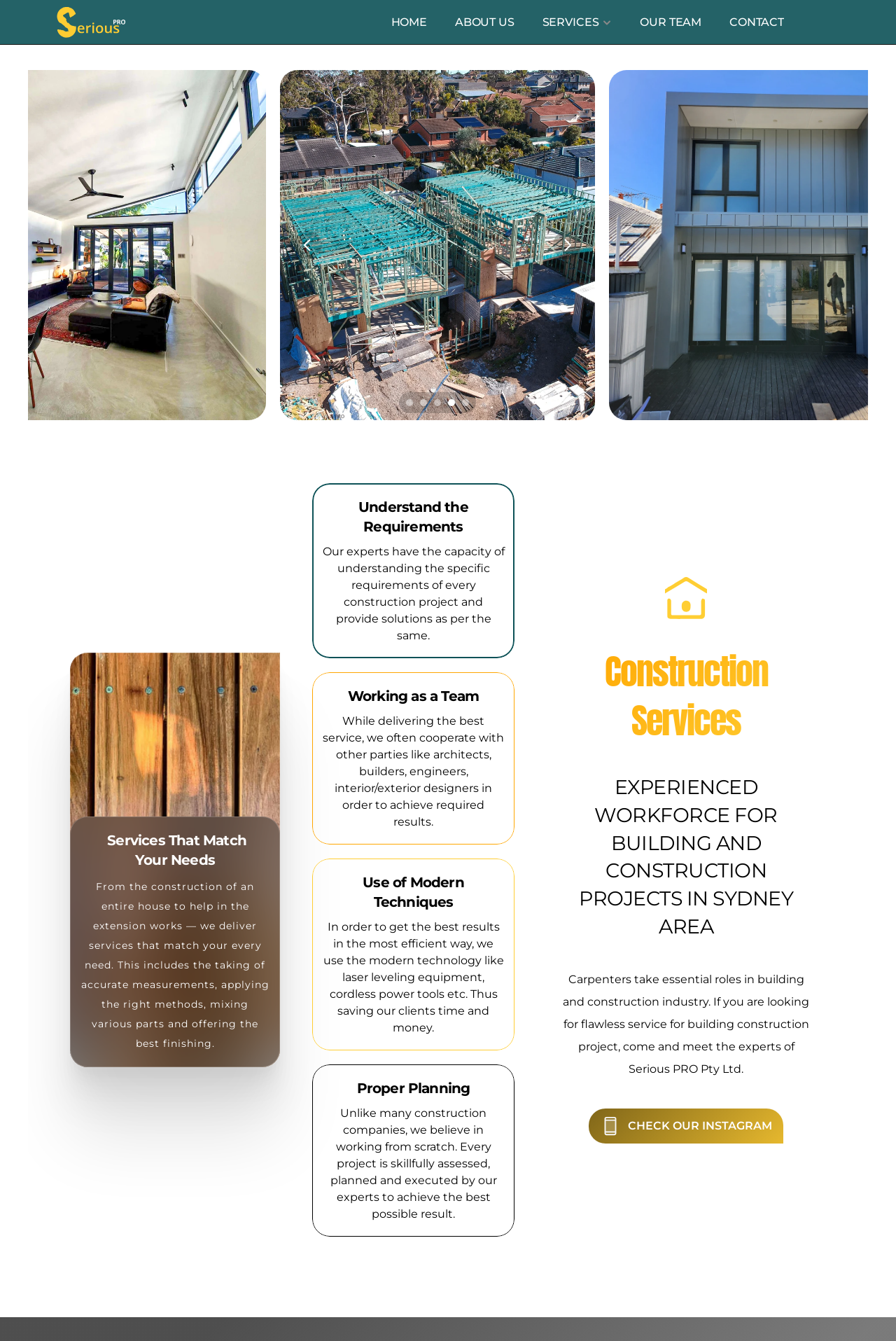Please pinpoint the bounding box coordinates for the region I should click to adhere to this instruction: "Read about our construction services".

[0.625, 0.482, 0.906, 0.555]